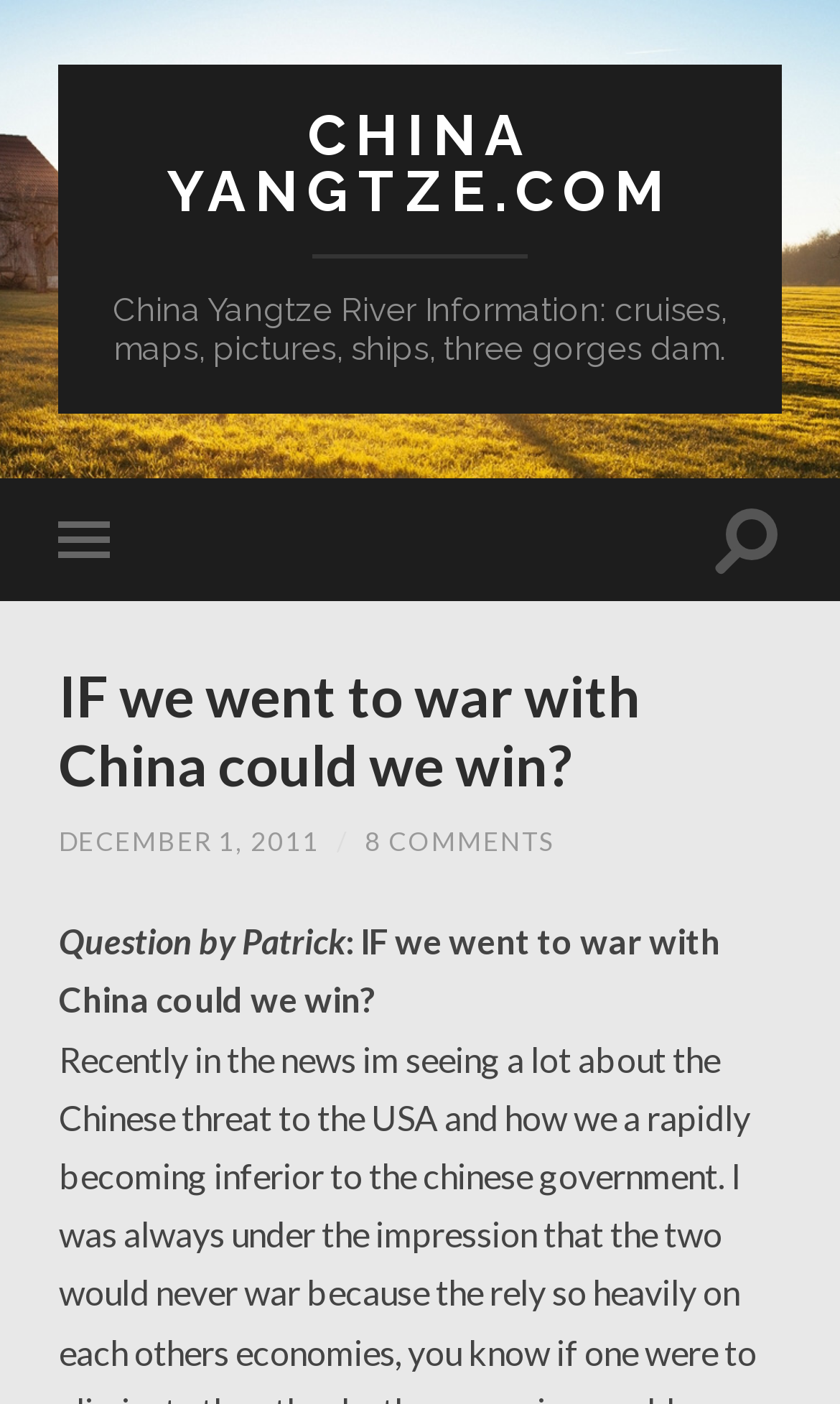Respond to the question below with a single word or phrase:
How many comments are there on the article?

8